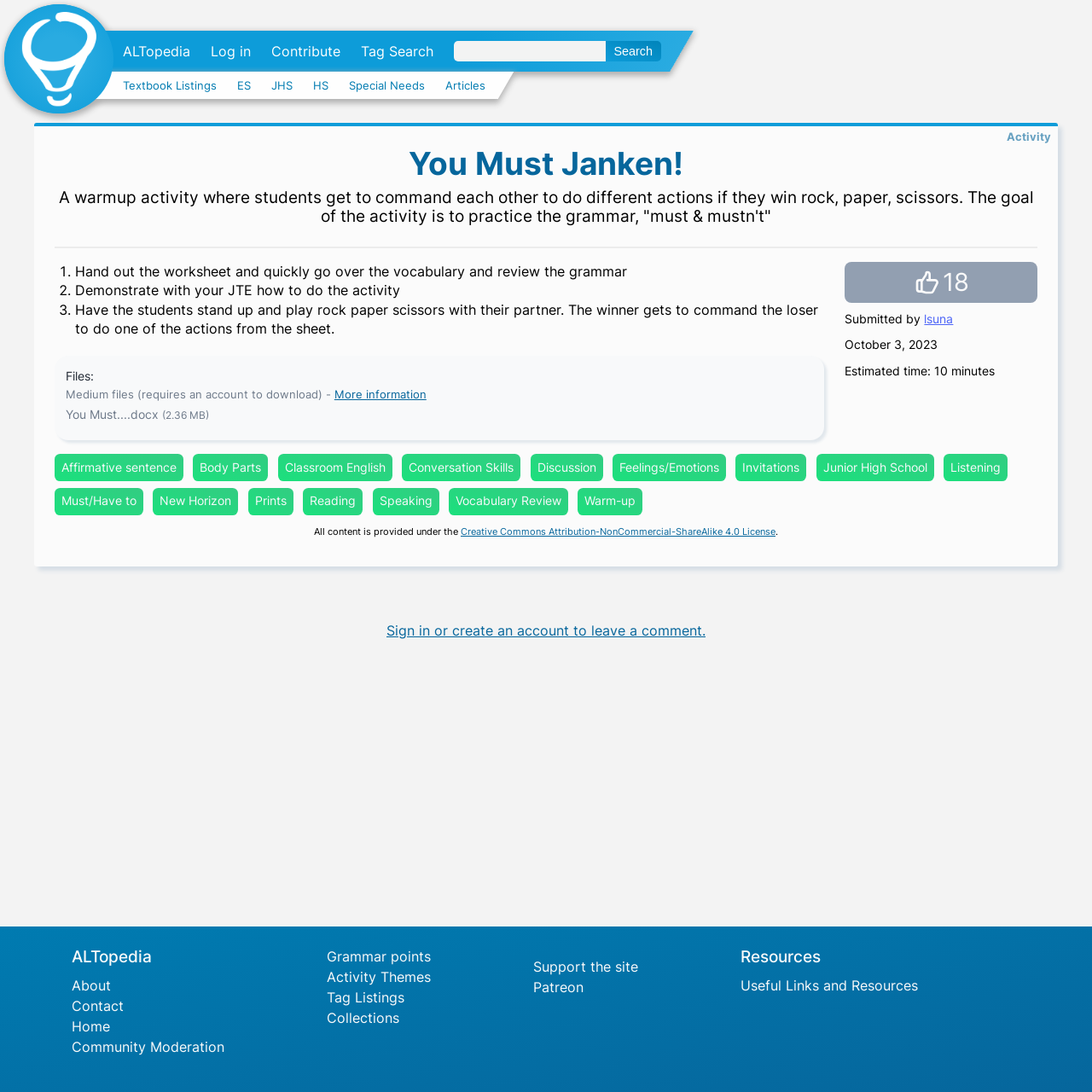Please determine the bounding box coordinates of the clickable area required to carry out the following instruction: "View the activity details". The coordinates must be four float numbers between 0 and 1, represented as [left, top, right, bottom].

[0.05, 0.134, 0.95, 0.166]